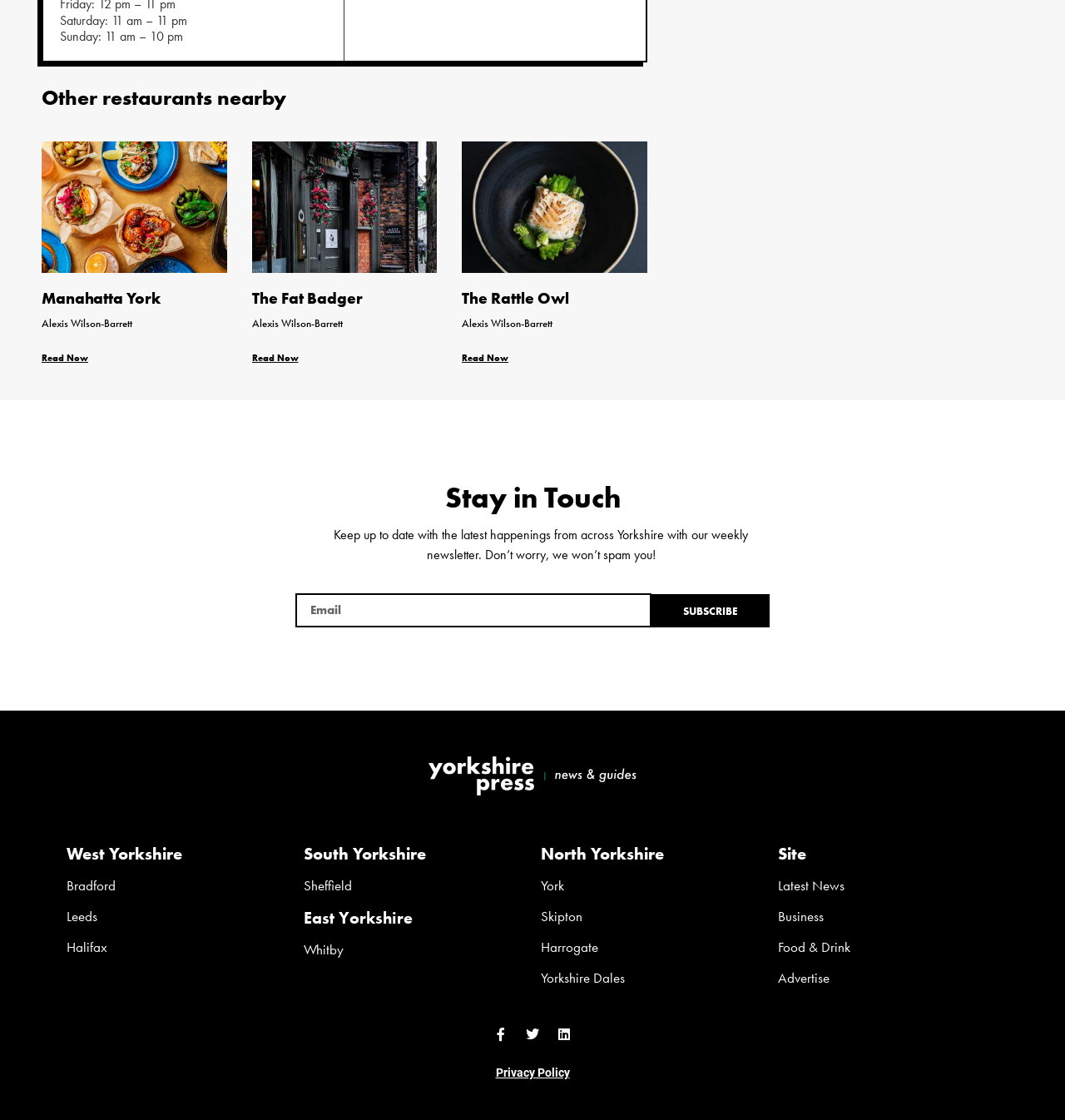Respond to the following question with a brief word or phrase:
What are the opening hours on Saturday?

11 am – 11 pm